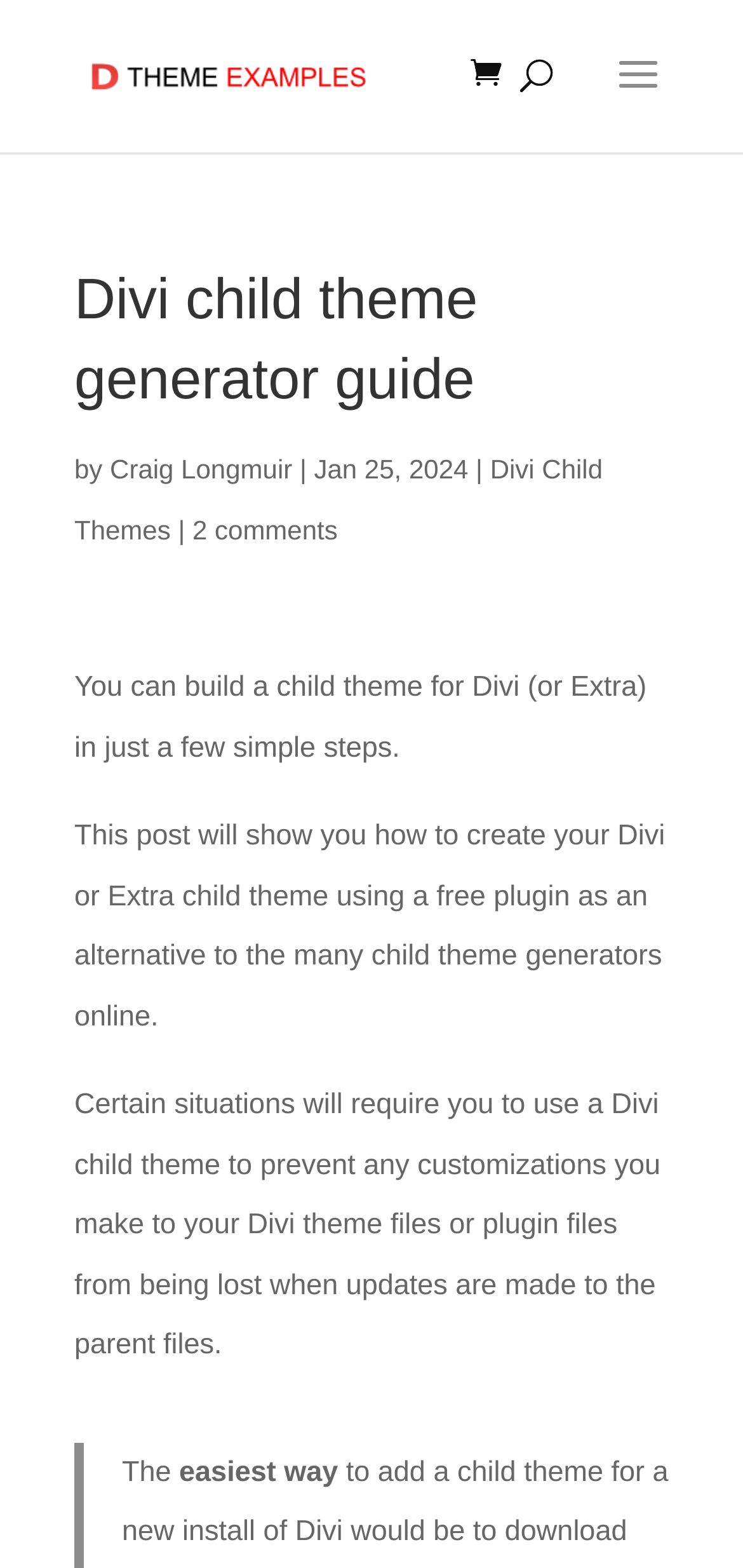What is the primary heading on this webpage?

Divi child theme generator guide